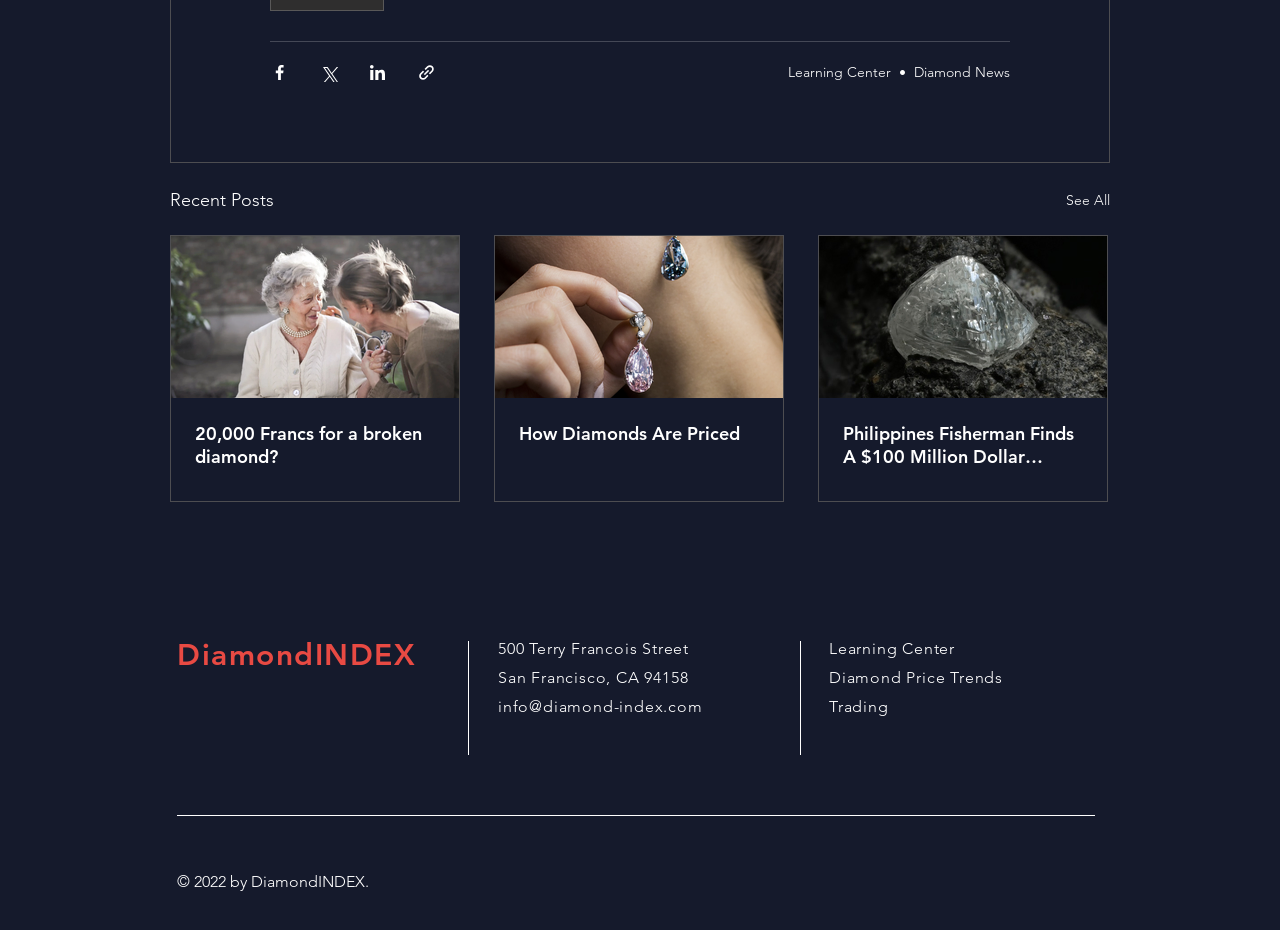What is the email address of DiamondINDEX?
Ensure your answer is thorough and detailed.

I found the email address of DiamondINDEX at the bottom of the webpage, which is 'info@diamond-index.com'.